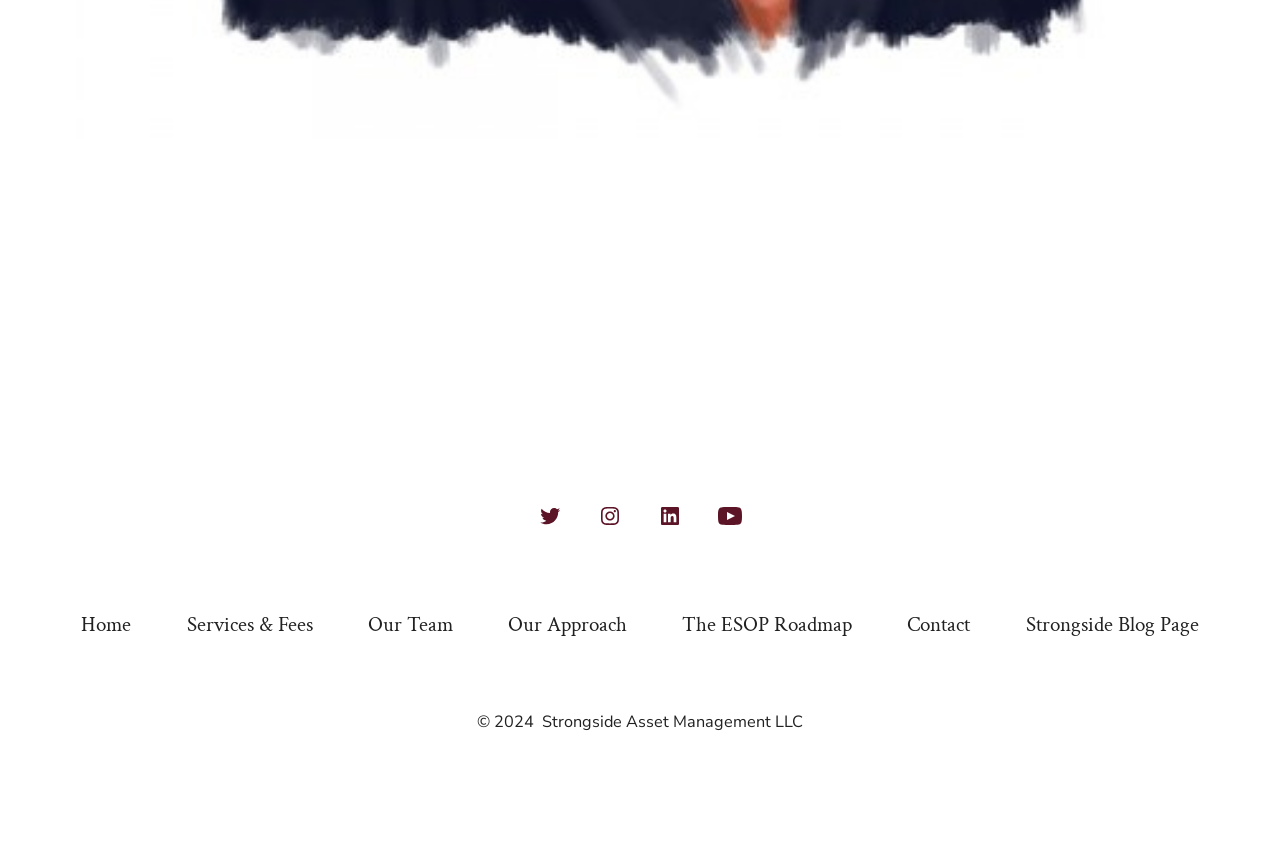Provide a short, one-word or phrase answer to the question below:
How many links are in the footer menu?

8